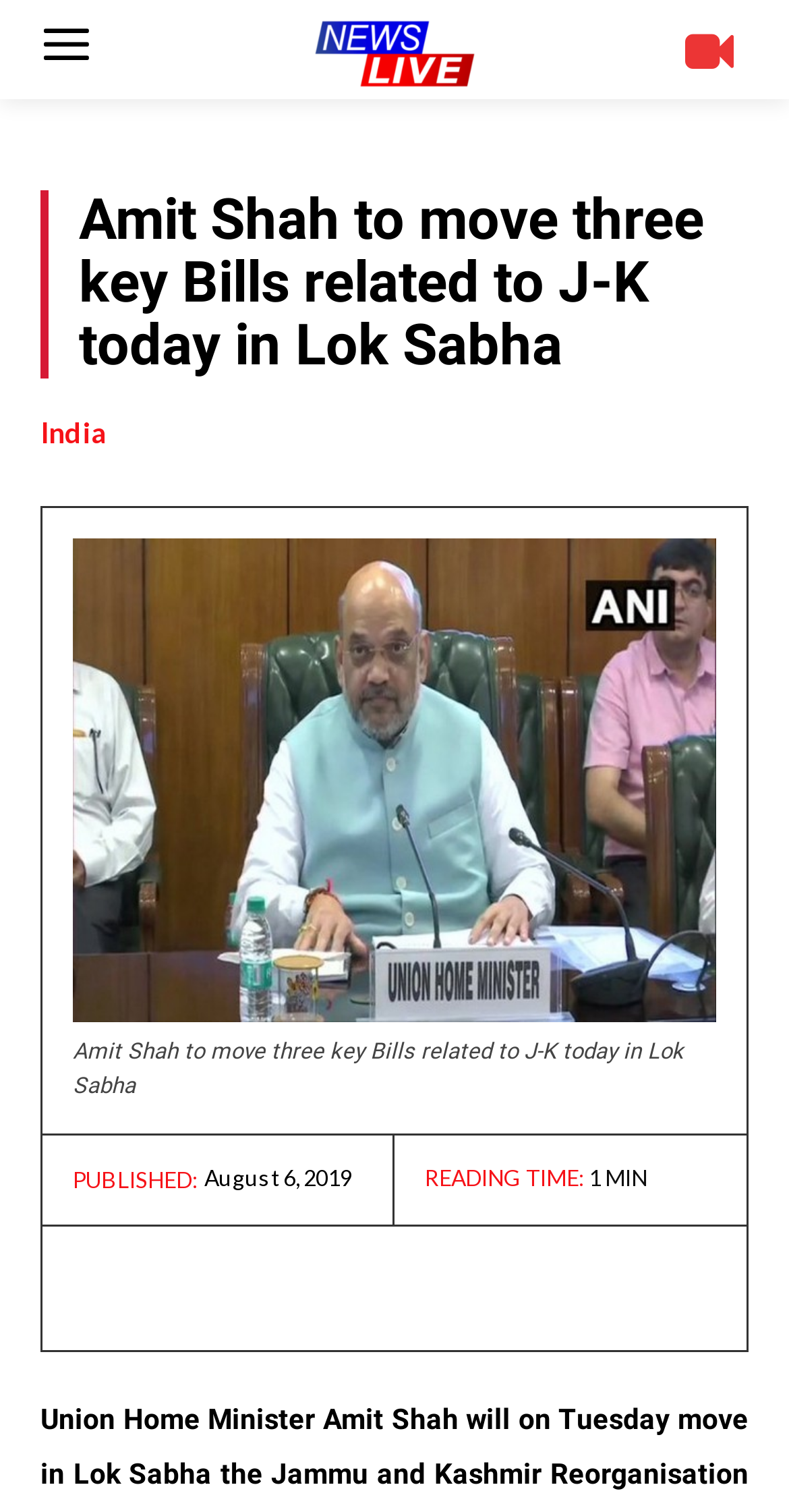Please find the top heading of the webpage and generate its text.

Amit Shah to move three key Bills related to J-K today in Lok Sabha